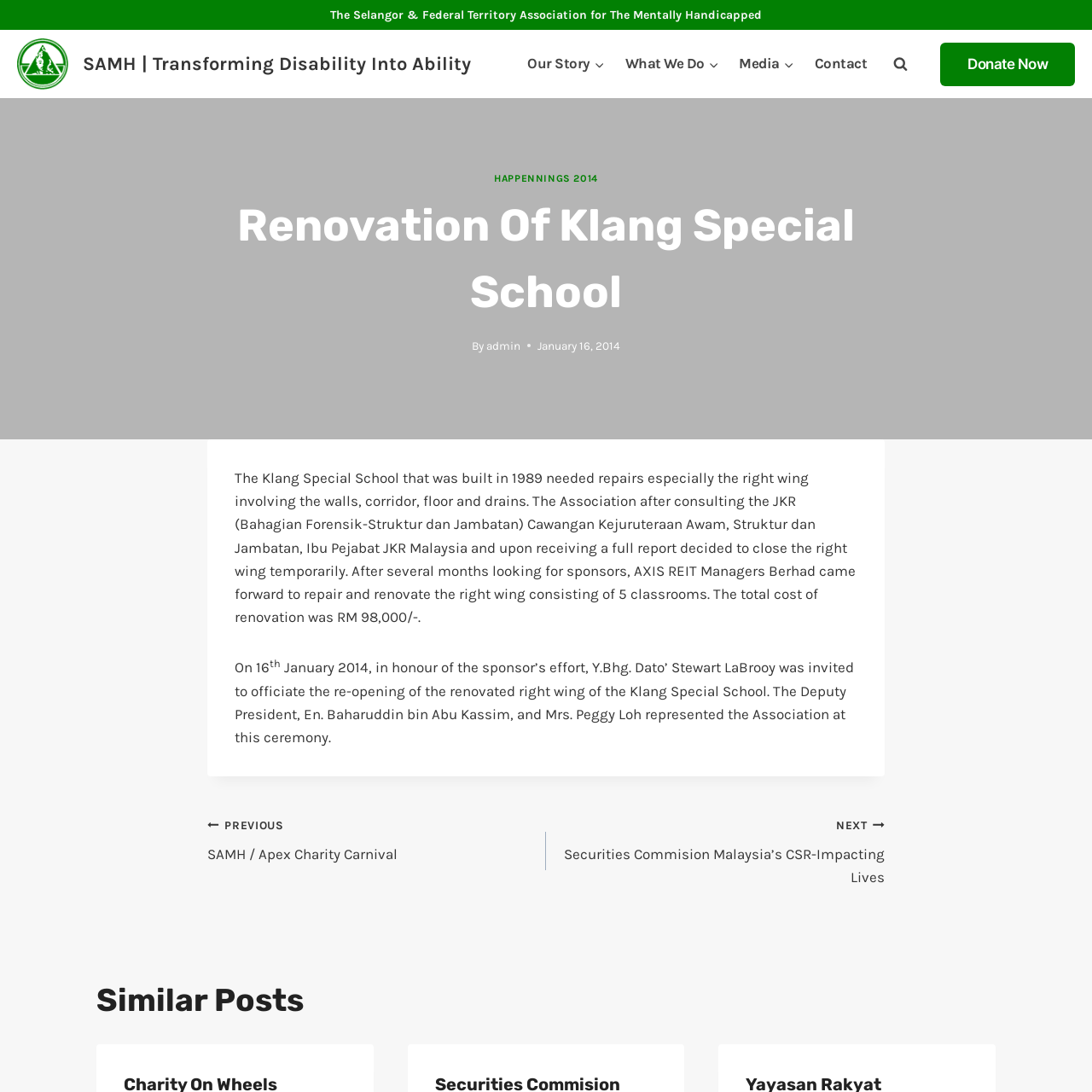Find the bounding box coordinates of the clickable region needed to perform the following instruction: "Scroll to the top of the page". The coordinates should be provided as four float numbers between 0 and 1, i.e., [left, top, right, bottom].

[0.961, 0.961, 0.977, 0.977]